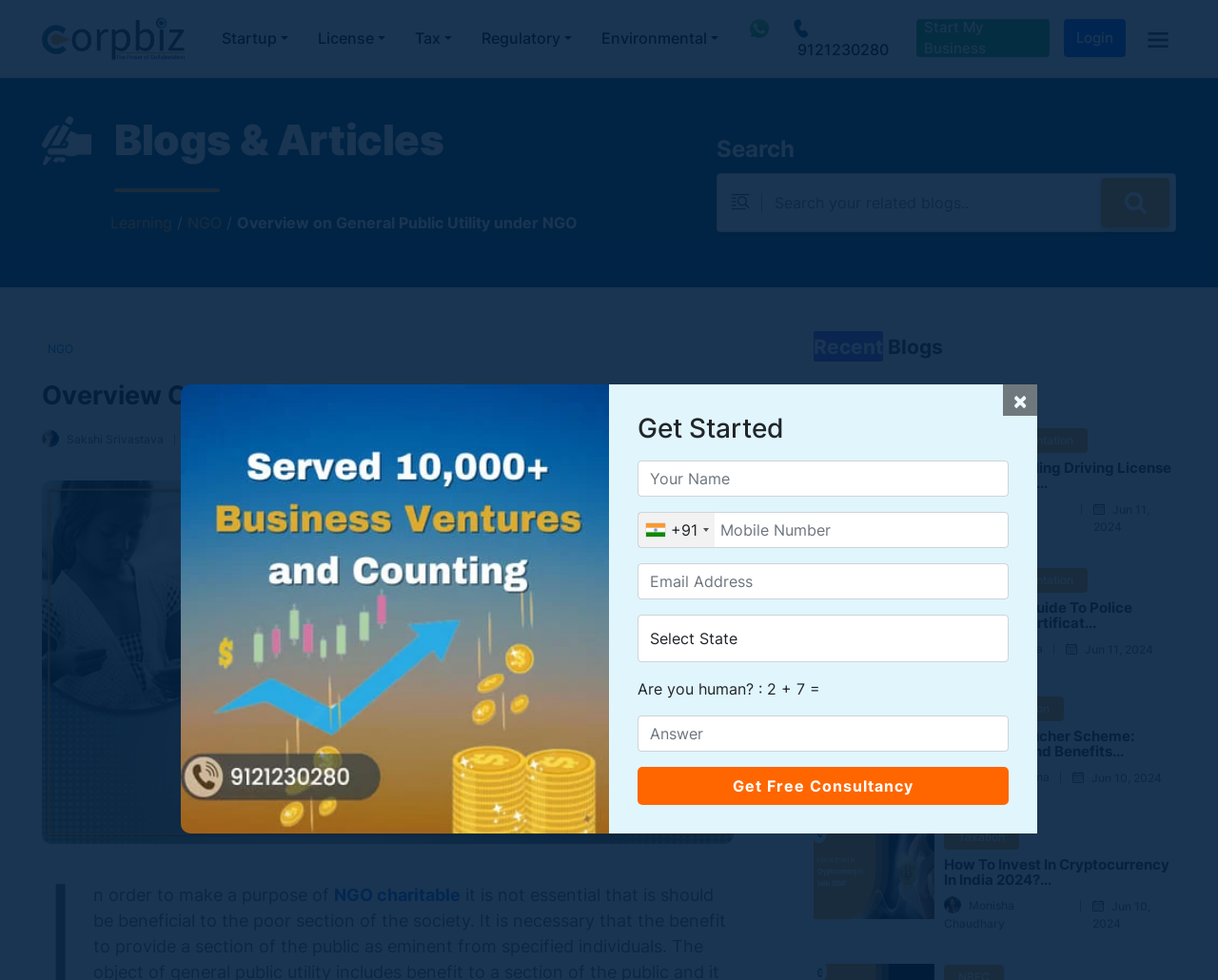Please give the bounding box coordinates of the area that should be clicked to fulfill the following instruction: "Get a free consultancy". The coordinates should be in the format of four float numbers from 0 to 1, i.e., [left, top, right, bottom].

[0.523, 0.782, 0.828, 0.821]